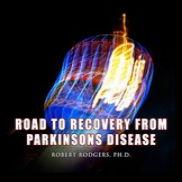What is the artwork meant to resonate with?
Provide a fully detailed and comprehensive answer to the question.

According to the caption, the artwork serves as a visual companion to discussions about overcoming challenges posed by Parkinson's Disease, and it resonates with the spirit of resilience and support for those affected, implying that the artwork is meant to evoke a sense of determination and solidarity.